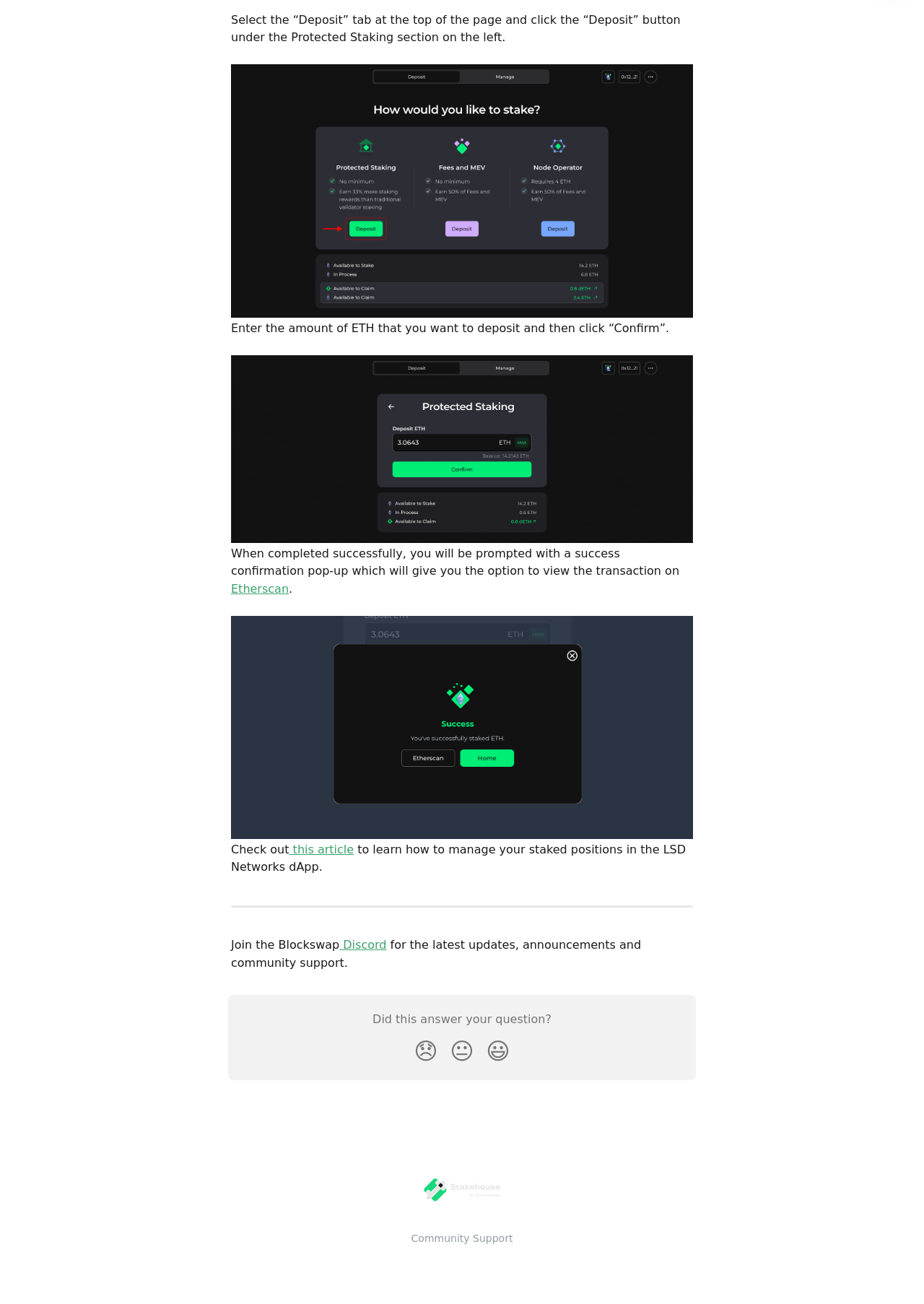Identify the bounding box for the element characterized by the following description: "Community Support".

[0.445, 0.945, 0.555, 0.954]